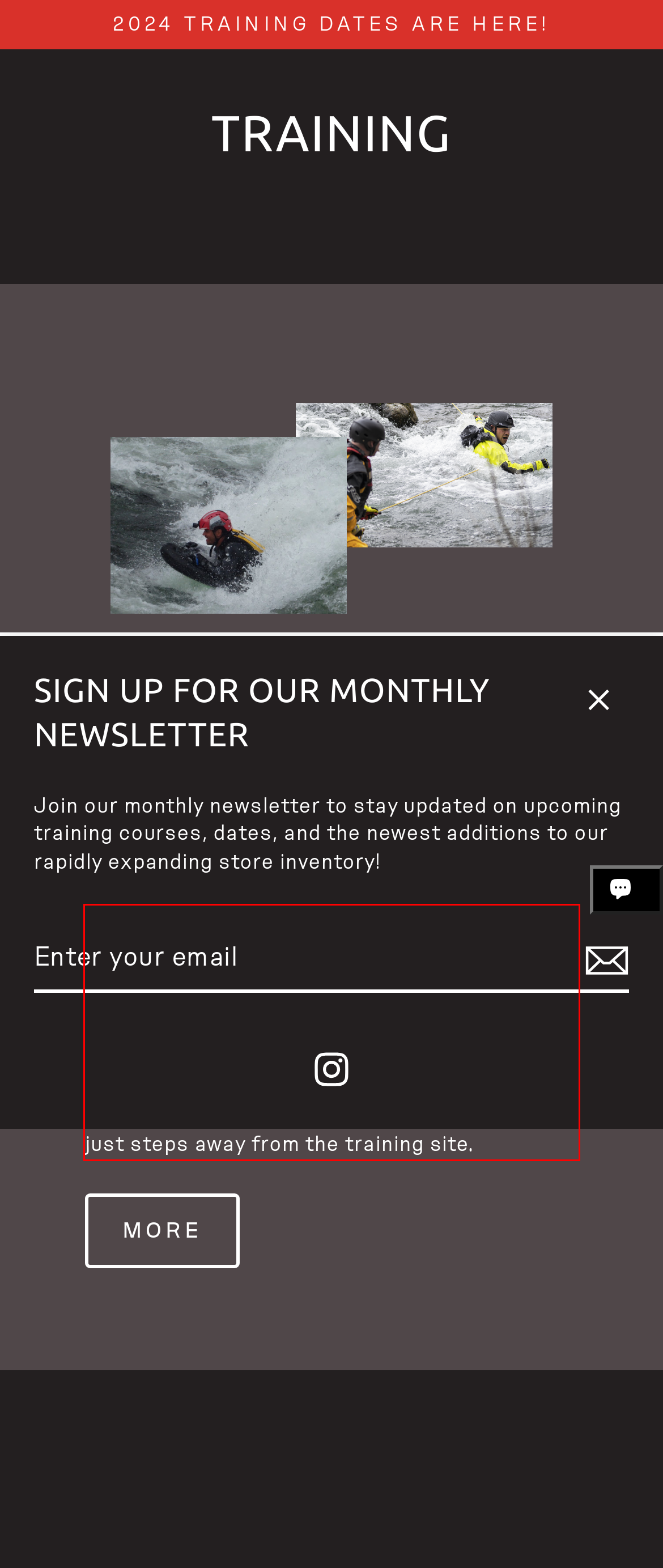Please perform OCR on the text within the red rectangle in the webpage screenshot and return the text content.

Triad Rescue International provides both a Basic Level (I) and an Advanced Level (II) Swift and Floodwater Rescue Course. Our Basic Course serves as the cornerstone of our program, surpassing NFPA Standards. Conducted in the picturesque Hill Country of Texas at our private training location, participants enjoy the convenience of our lodge, just steps away from the training site.